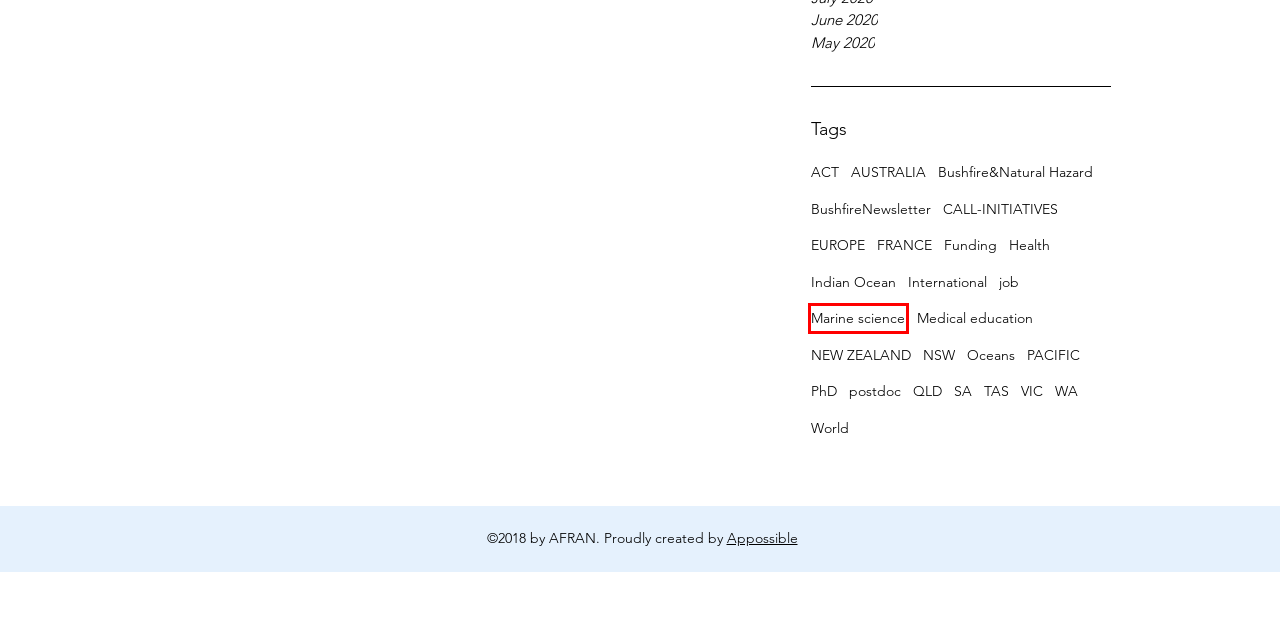You have a screenshot of a webpage with an element surrounded by a red bounding box. Choose the webpage description that best describes the new page after clicking the element inside the red bounding box. Here are the candidates:
A. Health | AFRAN
B. June - 2020
C. NSW | AFRAN
D. Medical education | AFRAN
E. Marine science | AFRAN
F. VIC | AFRAN
G. EUROPE | AFRAN
H. Oceans | AFRAN

E